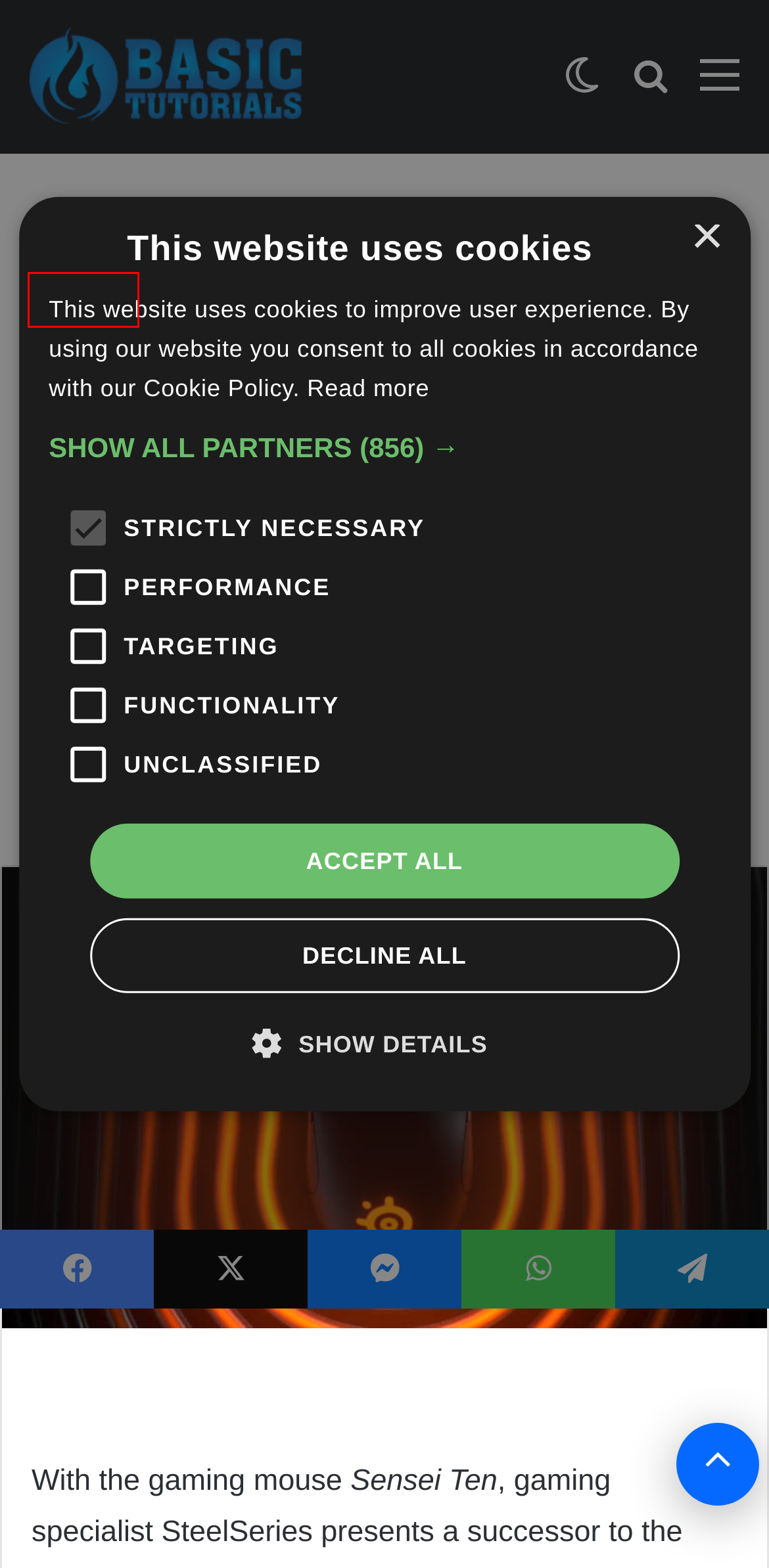Observe the provided screenshot of a webpage with a red bounding box around a specific UI element. Choose the webpage description that best fits the new webpage after you click on the highlighted element. These are your options:
A. Media Kit von Basic Tutorials
B. Privacy
C. Crucial T705 test - Crucial's PCIe 5.0 SSD gets even faster
D. Sensei Ten | SteelSeries
E. News - Basic Tutorials
F. Simon Lüthje, Autor bei Basic Tutorials
G. SteelSeries - Basic Tutorials
H. Basic Tutorials Germany | Hardware, Software & Gaming

E